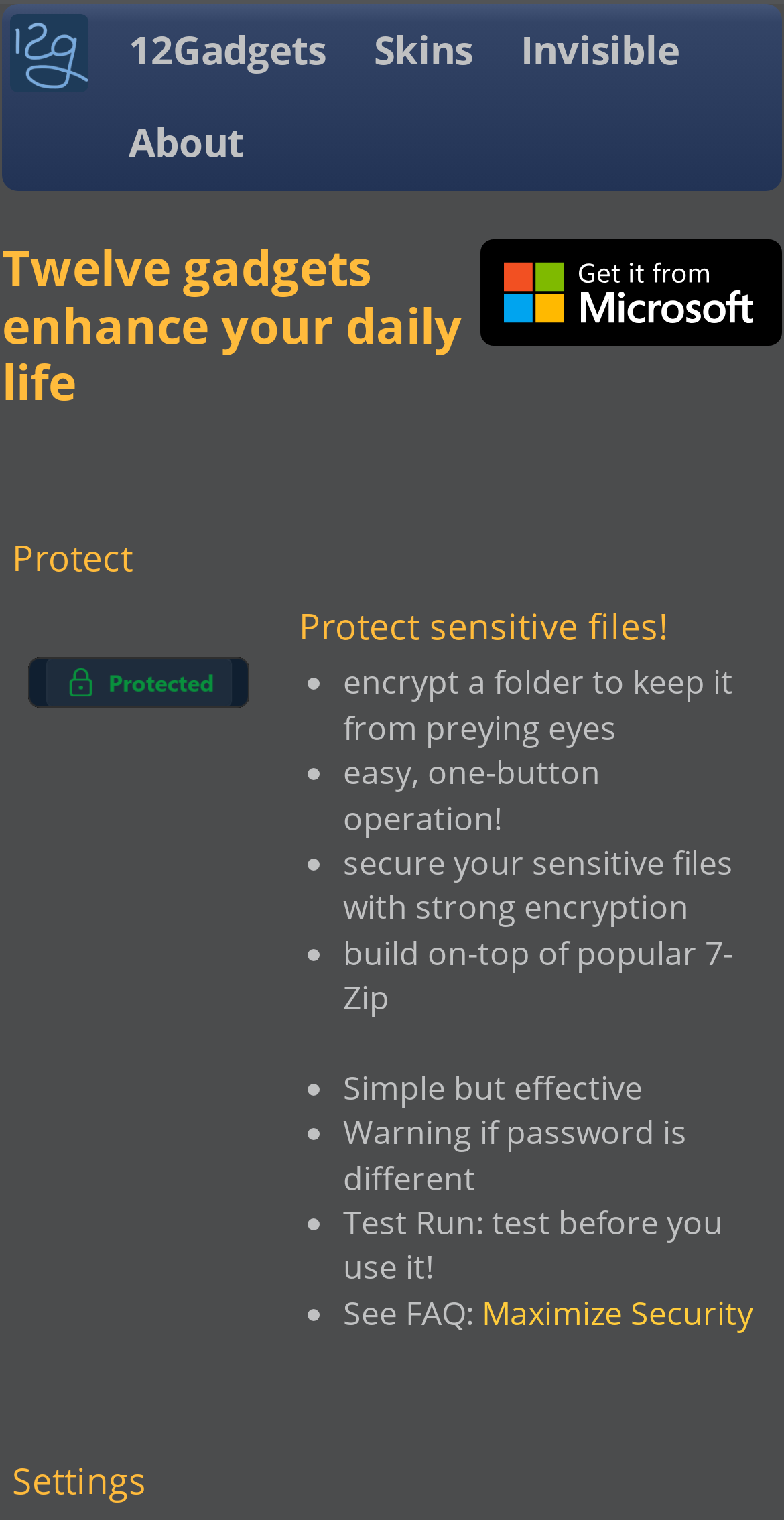Locate the bounding box of the user interface element based on this description: "Maximize Security".

[0.615, 0.849, 0.961, 0.878]